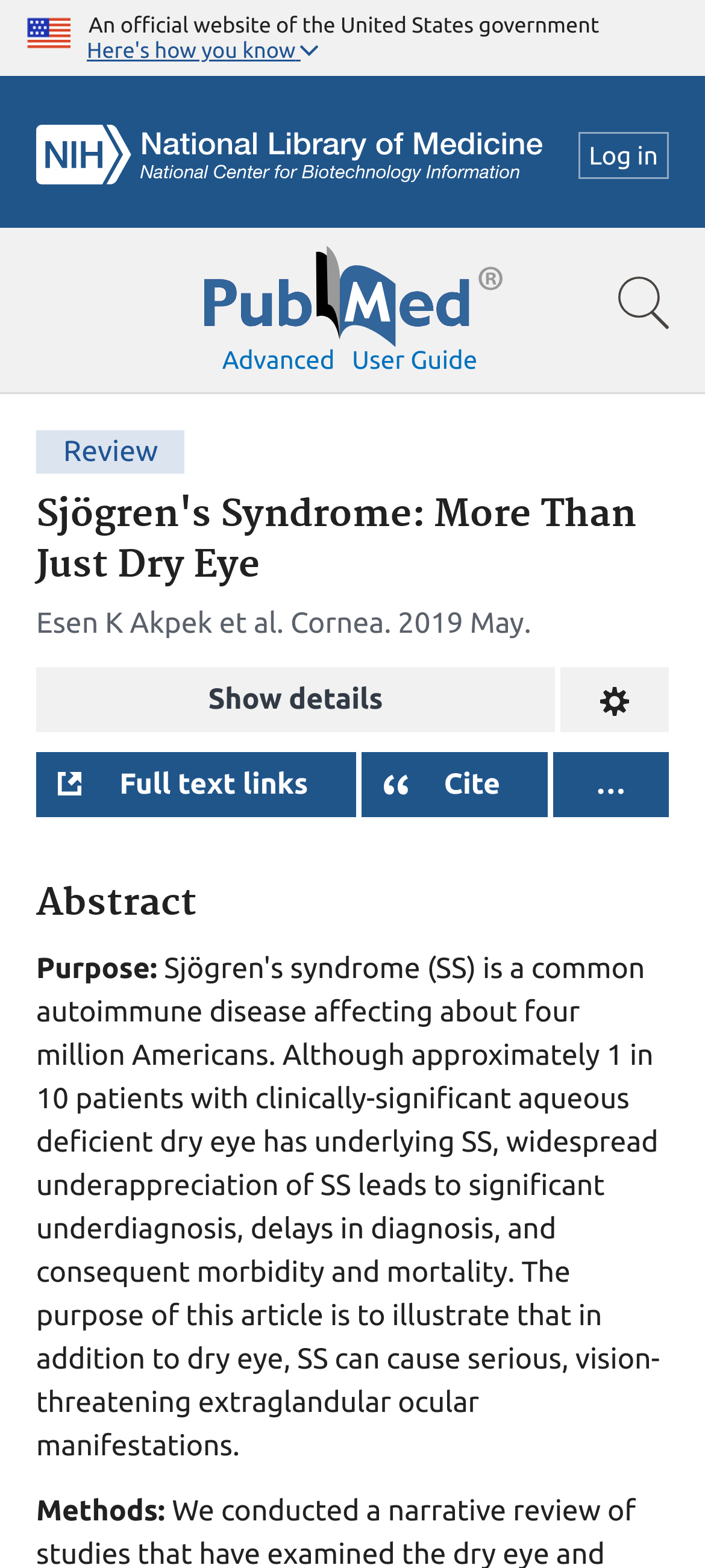Respond with a single word or short phrase to the following question: 
What is the name of the author of the article?

Esen K Akpek